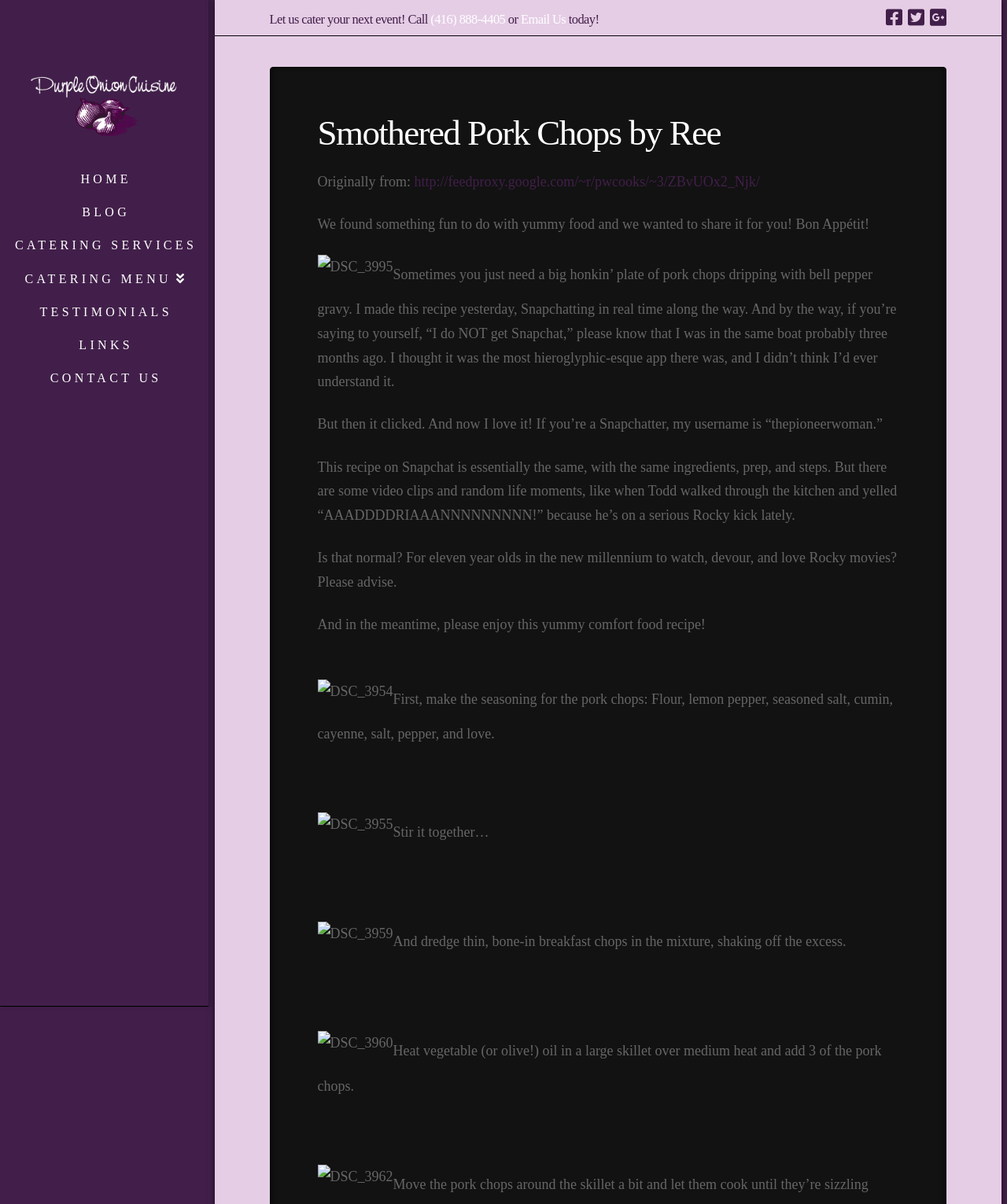Pinpoint the bounding box coordinates of the clickable area needed to execute the instruction: "Visit the Facebook page". The coordinates should be specified as four float numbers between 0 and 1, i.e., [left, top, right, bottom].

[0.879, 0.007, 0.896, 0.022]